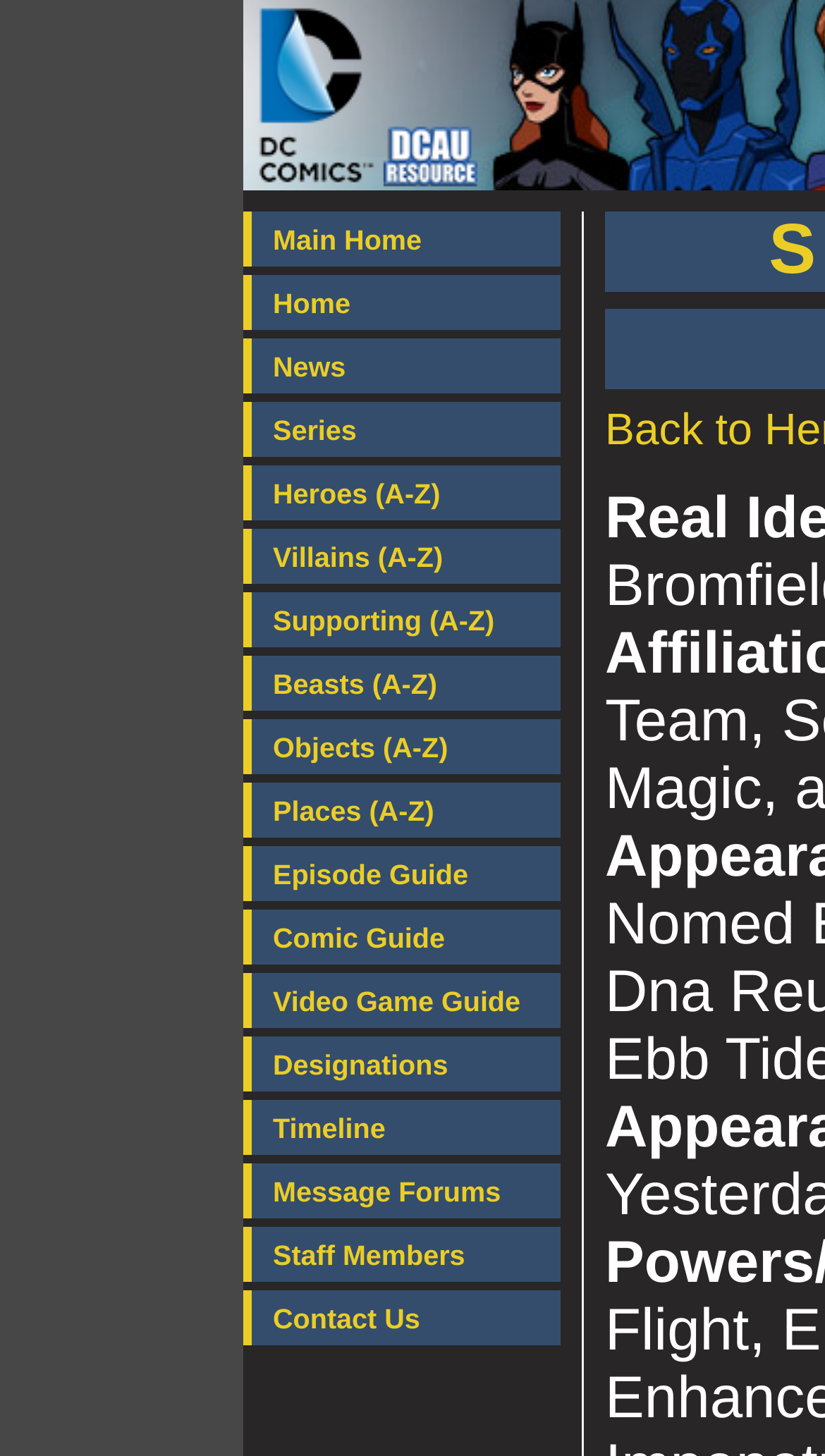How many links are in the main menu?
Please provide a single word or phrase as your answer based on the image.

24